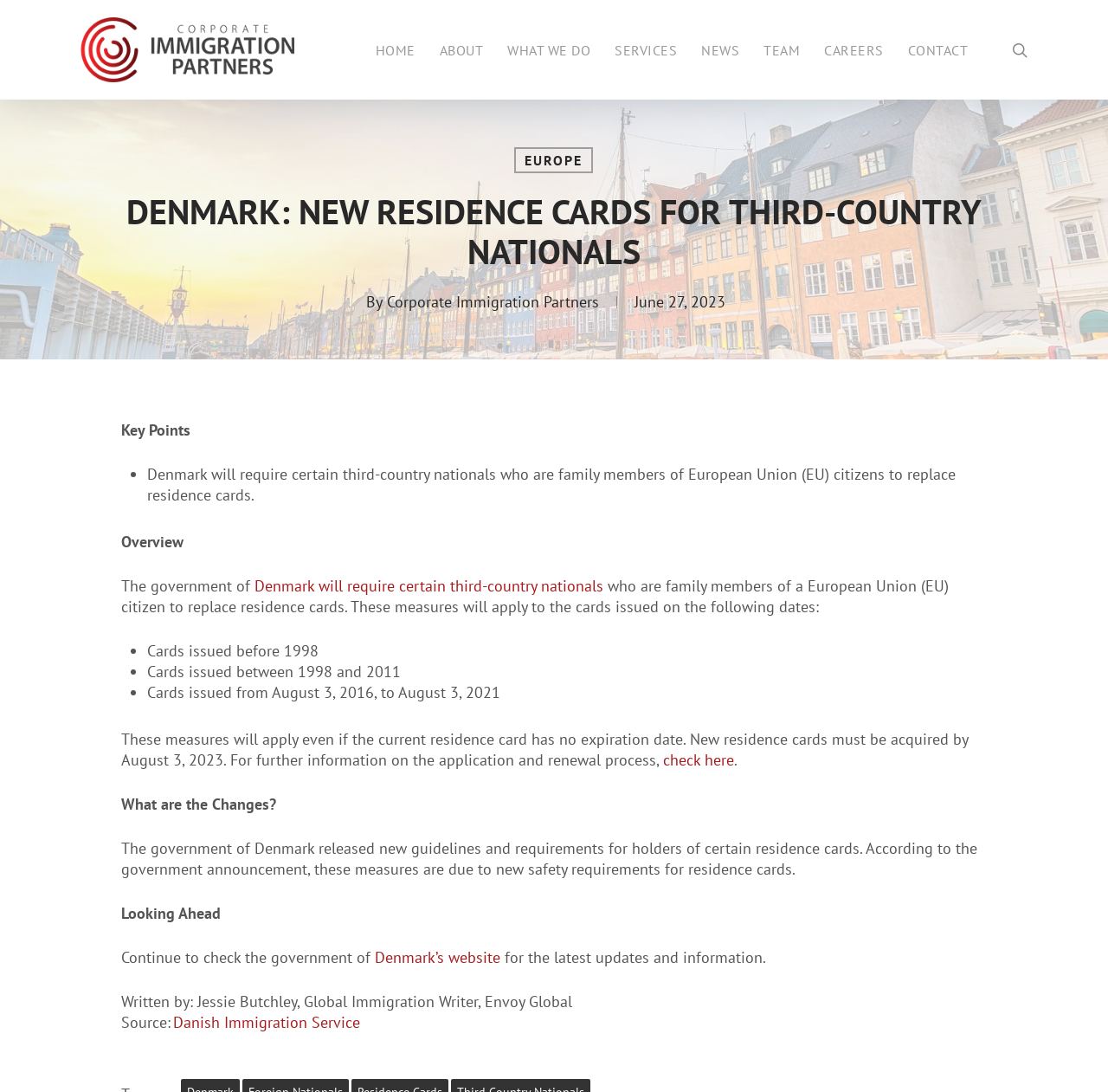Please locate the bounding box coordinates of the element's region that needs to be clicked to follow the instruction: "Click on the 'Archives' link". The bounding box coordinates should be provided as four float numbers between 0 and 1, i.e., [left, top, right, bottom].

None